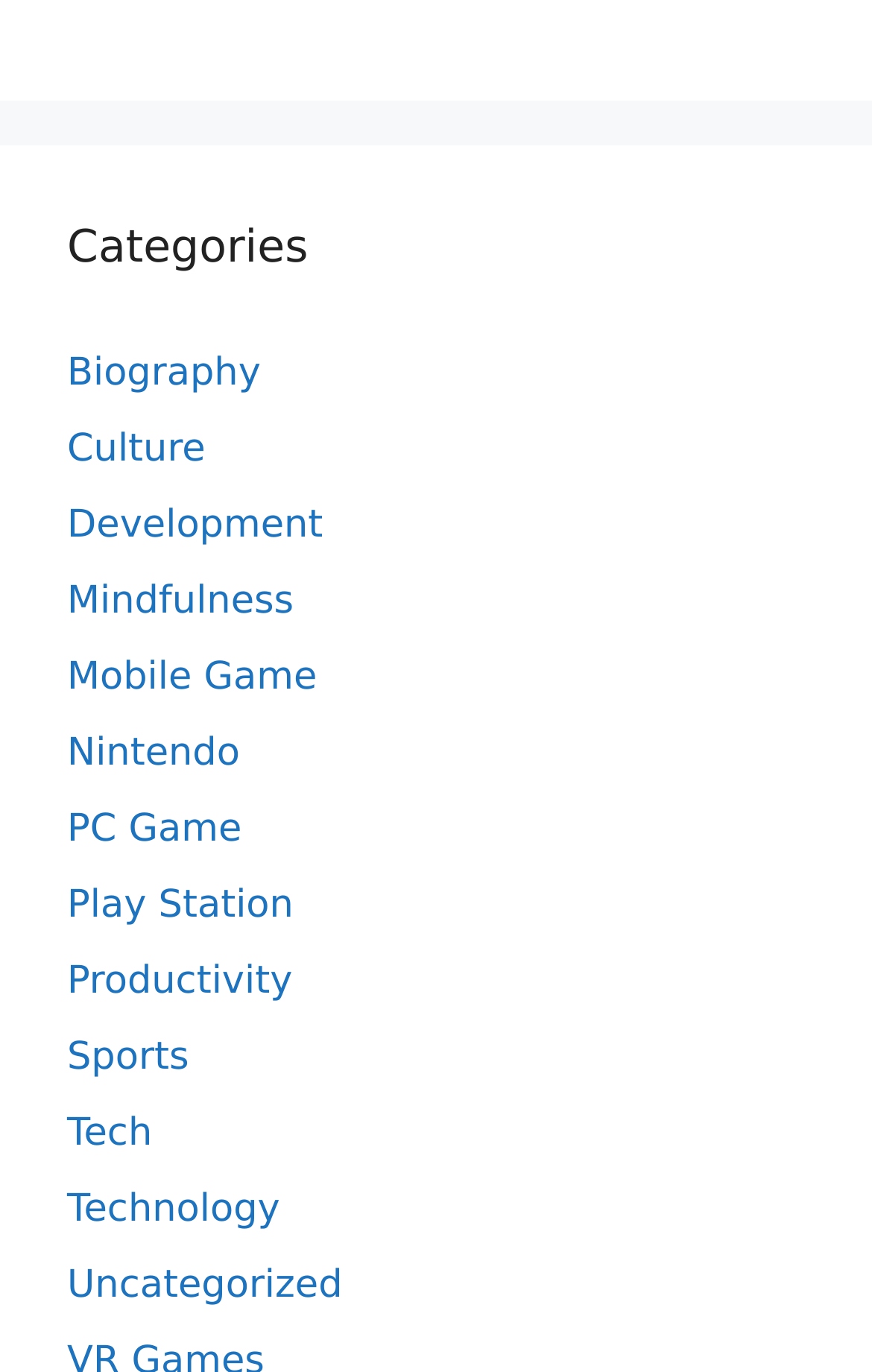Please determine the bounding box coordinates for the element that should be clicked to follow these instructions: "select the 'Culture' link".

[0.077, 0.312, 0.236, 0.344]